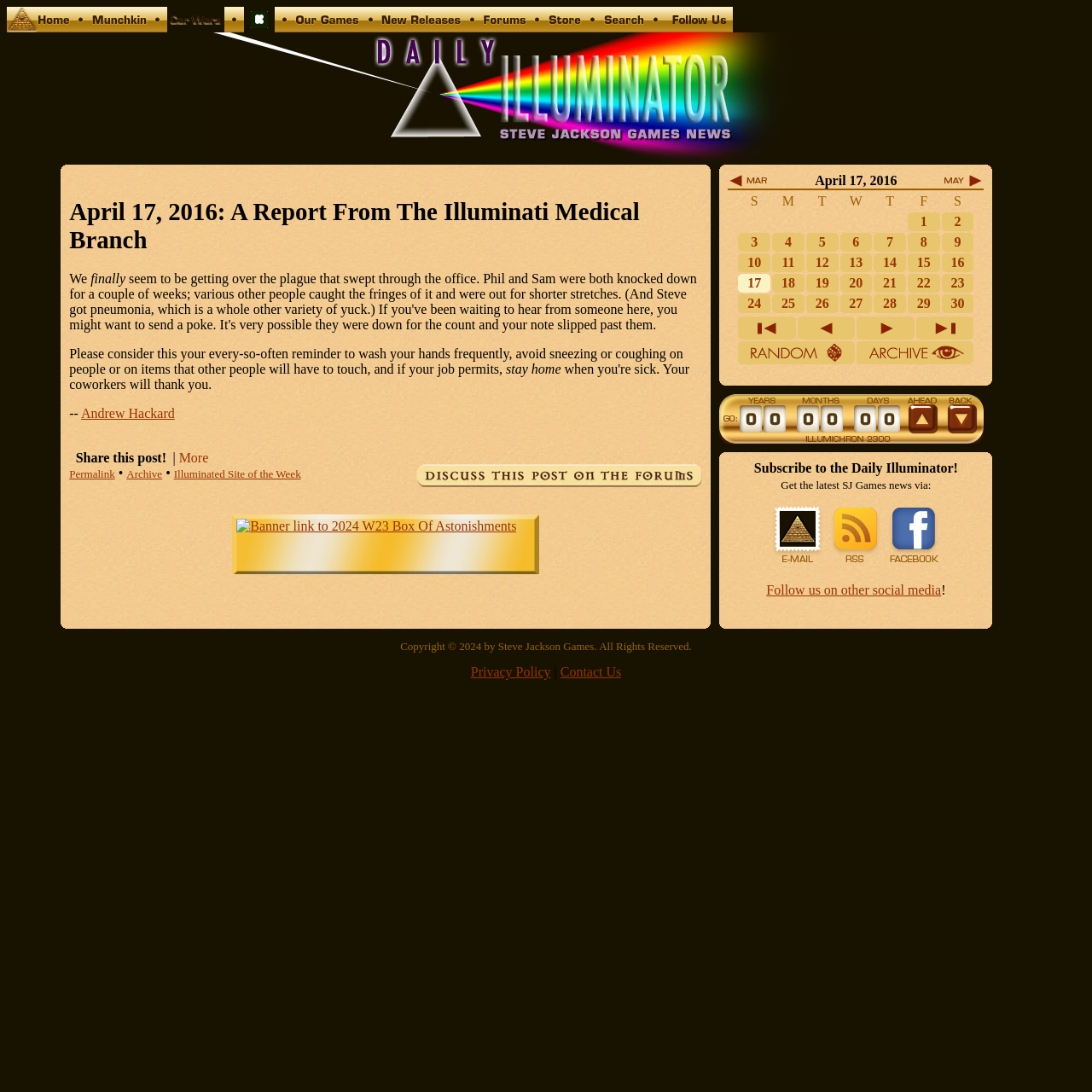Find the bounding box coordinates of the area that needs to be clicked in order to achieve the following instruction: "Read the 'April 17, 2016: A Report From The Illuminati Medical Branch' article". The coordinates should be specified as four float numbers between 0 and 1, i.e., [left, top, right, bottom].

[0.056, 0.151, 0.651, 0.568]